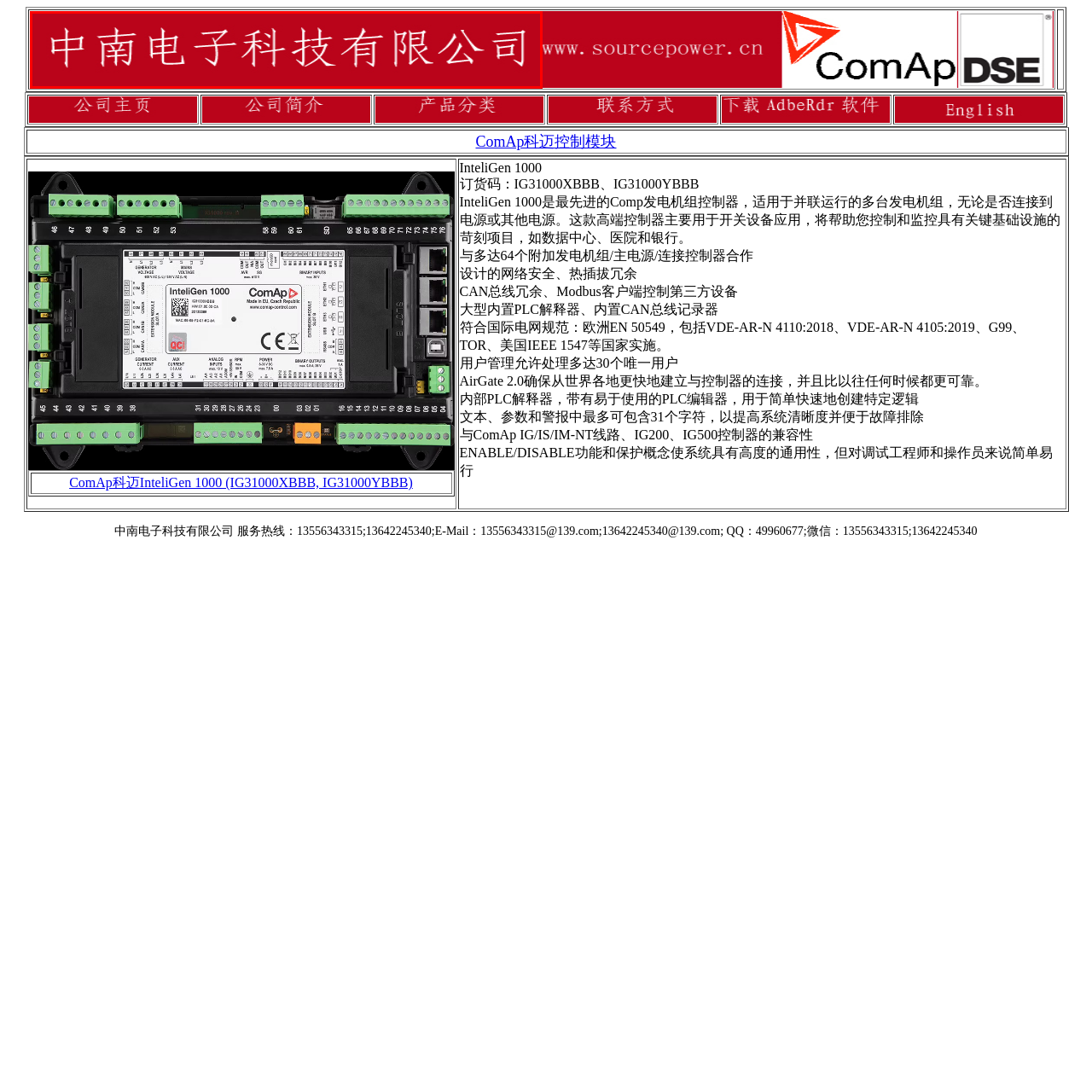What is the color of the lettering?
Look closely at the image highlighted by the red bounding box and give a comprehensive answer to the question.

The clean and distinct lettering of the logo is in white color, which stands out prominently against the vibrant red background, enhancing visibility and drawing attention to the brand.